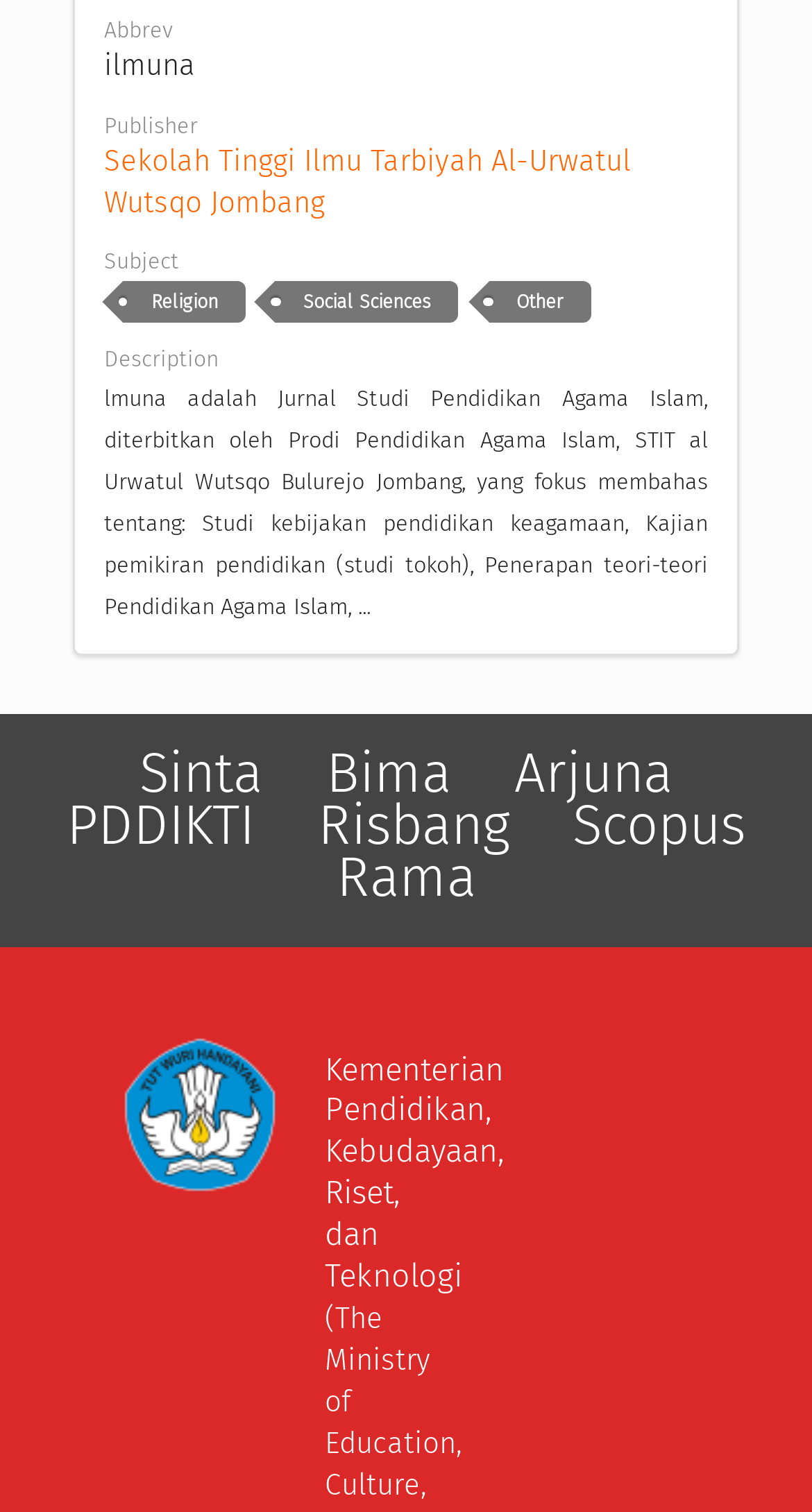Answer the question in one word or a short phrase:
What are the three subjects listed on the webpage?

Religion, Social Sciences, Other